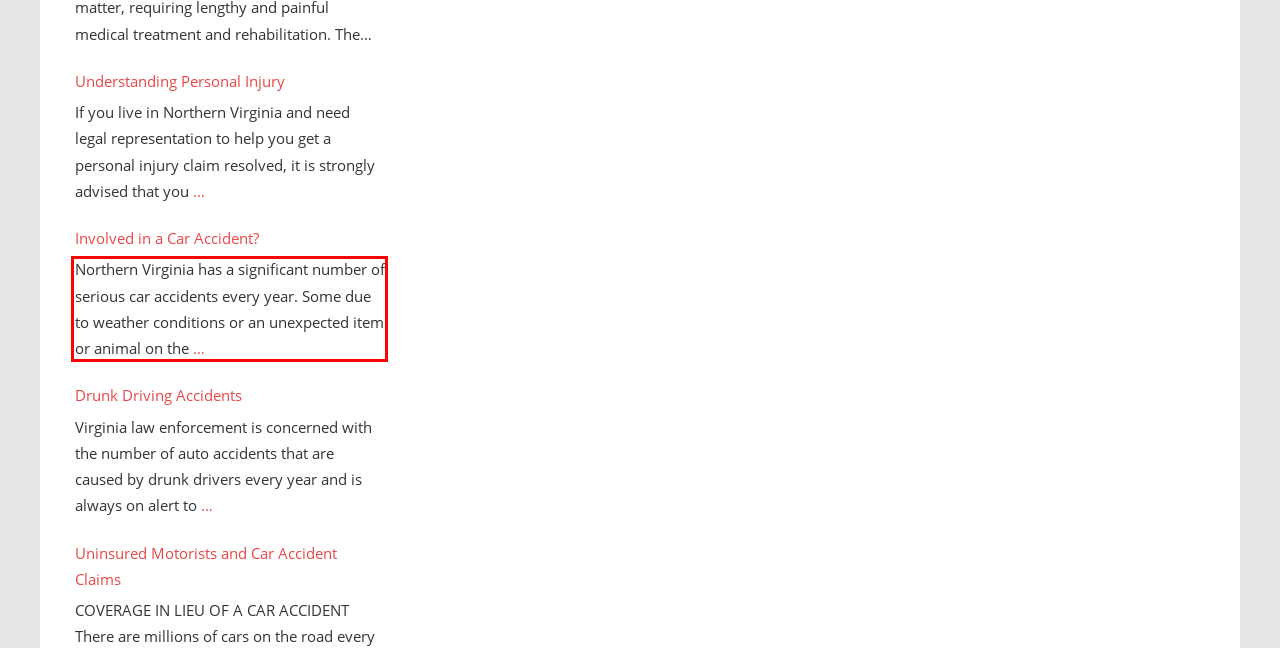Please perform OCR on the text content within the red bounding box that is highlighted in the provided webpage screenshot.

Northern Virginia has a significant number of serious car accidents every year. Some due to weather conditions or an unexpected item or animal on the …